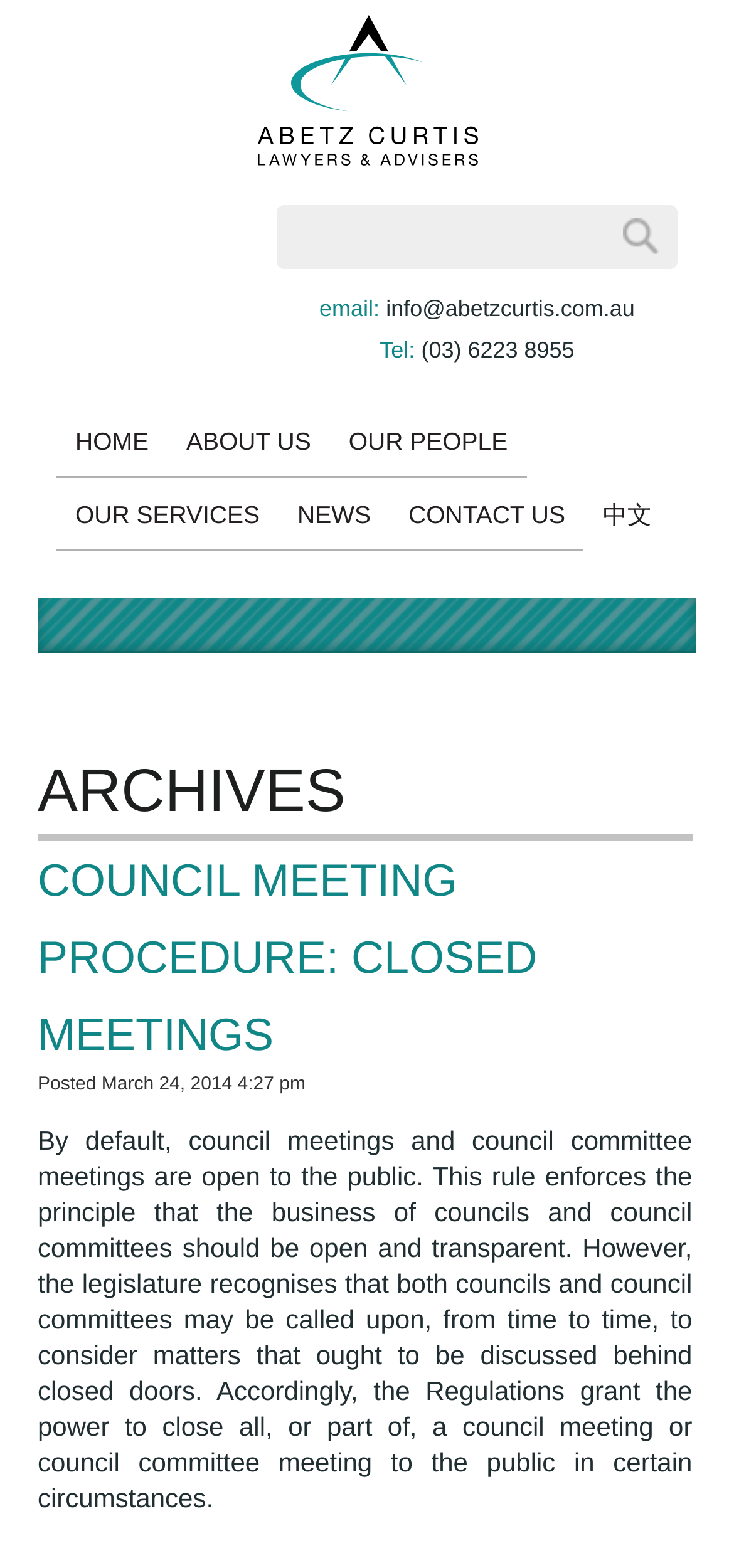Specify the bounding box coordinates of the region I need to click to perform the following instruction: "click Abetz Curtis". The coordinates must be four float numbers in the range of 0 to 1, i.e., [left, top, right, bottom].

[0.287, 0.01, 0.713, 0.125]